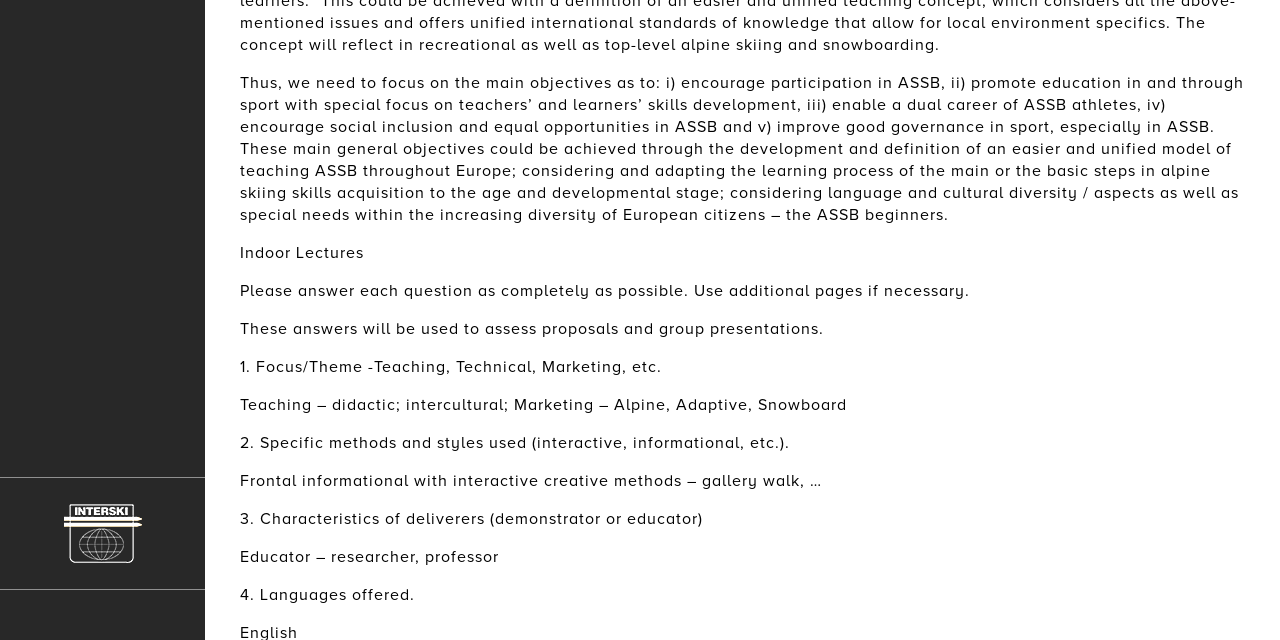Give the bounding box coordinates for the element described by: "parent_node: EN | BG".

[0.0, 0.745, 0.16, 0.922]